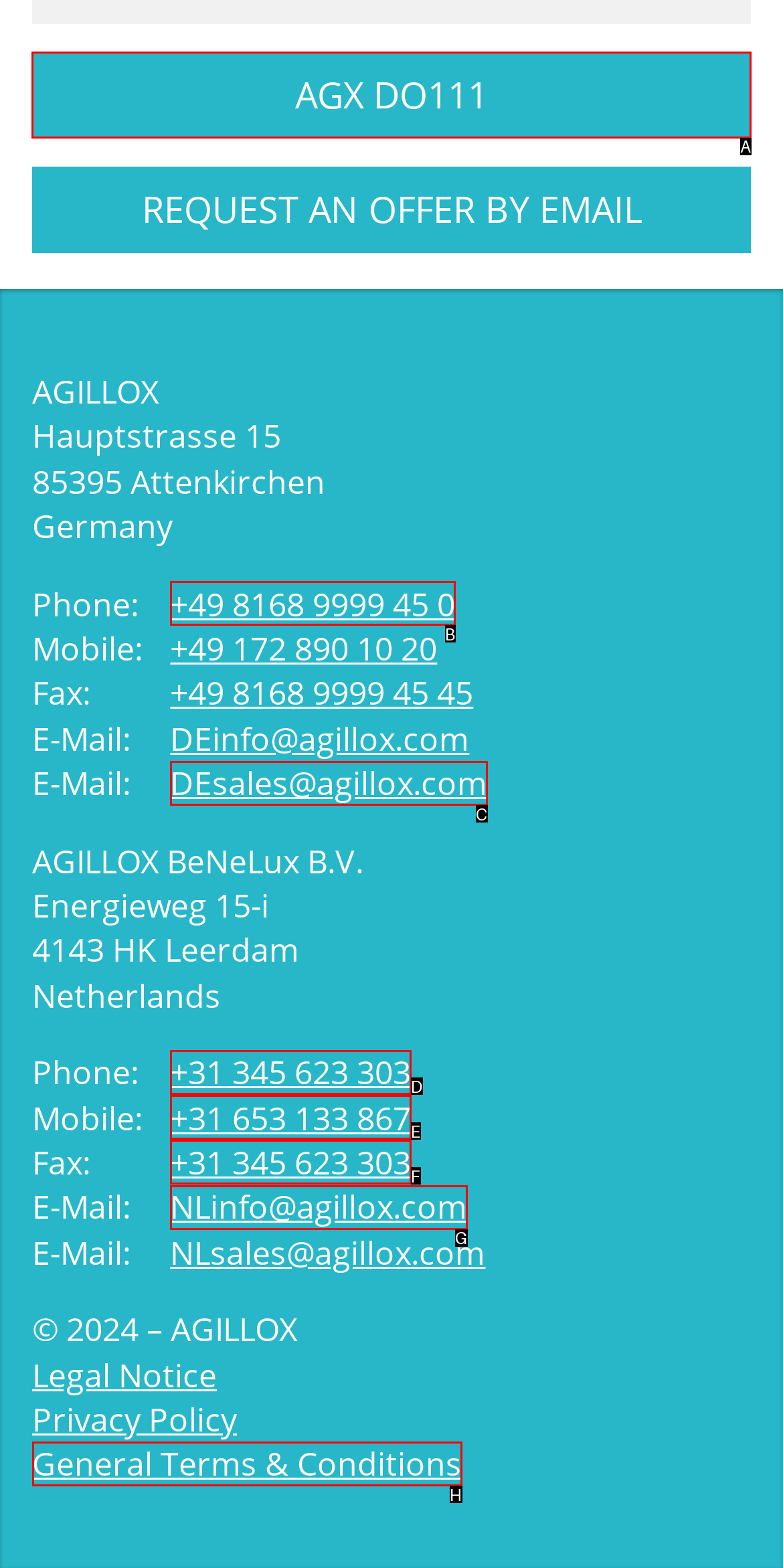For the task: Click on 'AGX DO111', identify the HTML element to click.
Provide the letter corresponding to the right choice from the given options.

A